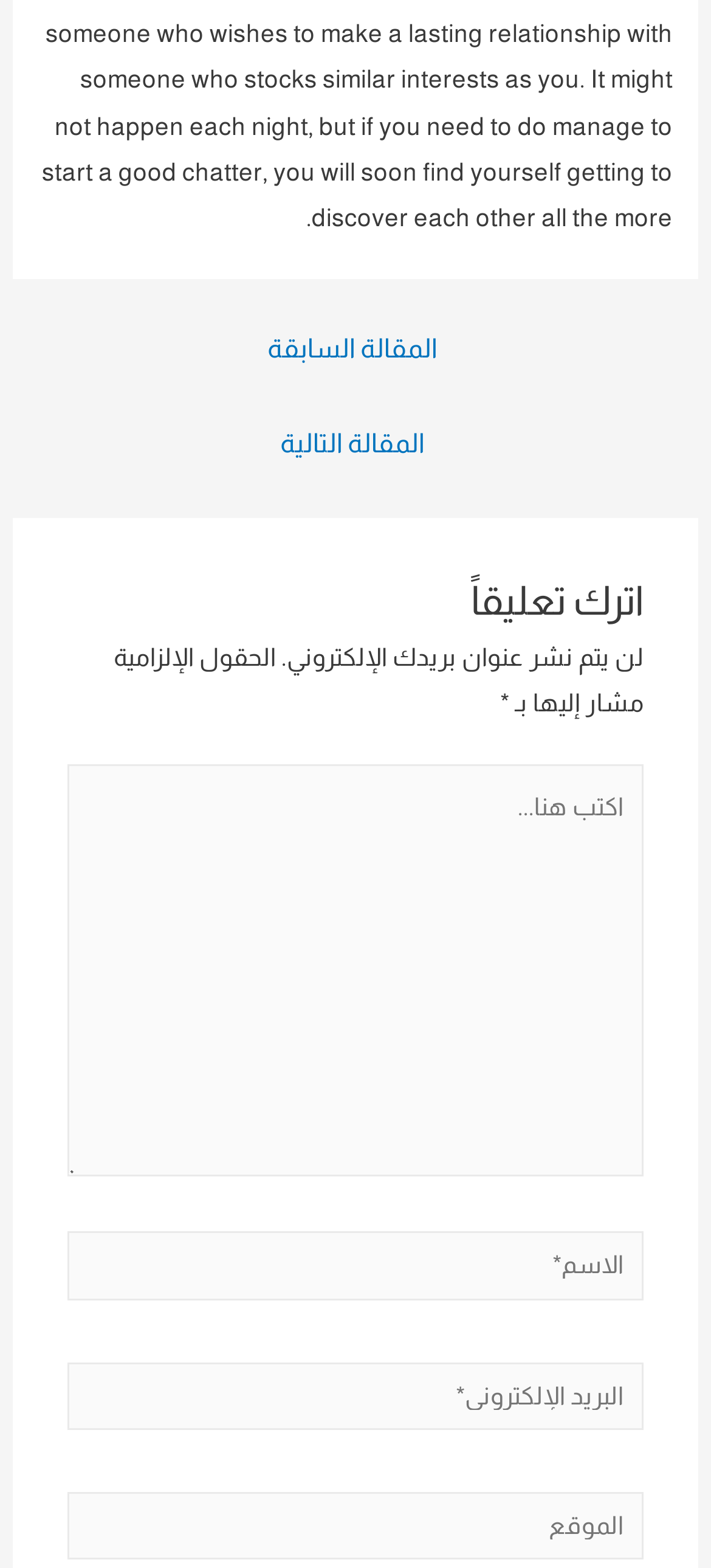Please answer the following question using a single word or phrase: 
What is the purpose of the navigation section?

Browse articles